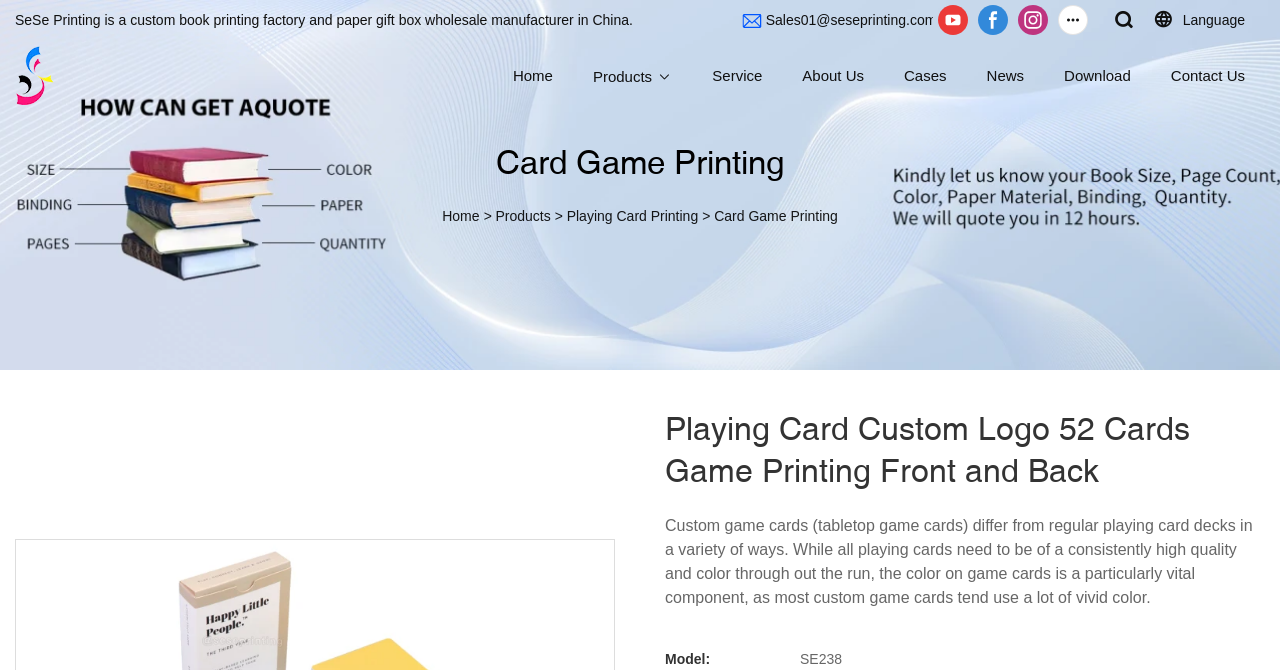Determine the coordinates of the bounding box that should be clicked to complete the instruction: "Learn about card game printing". The coordinates should be represented by four float numbers between 0 and 1: [left, top, right, bottom].

[0.388, 0.213, 0.612, 0.27]